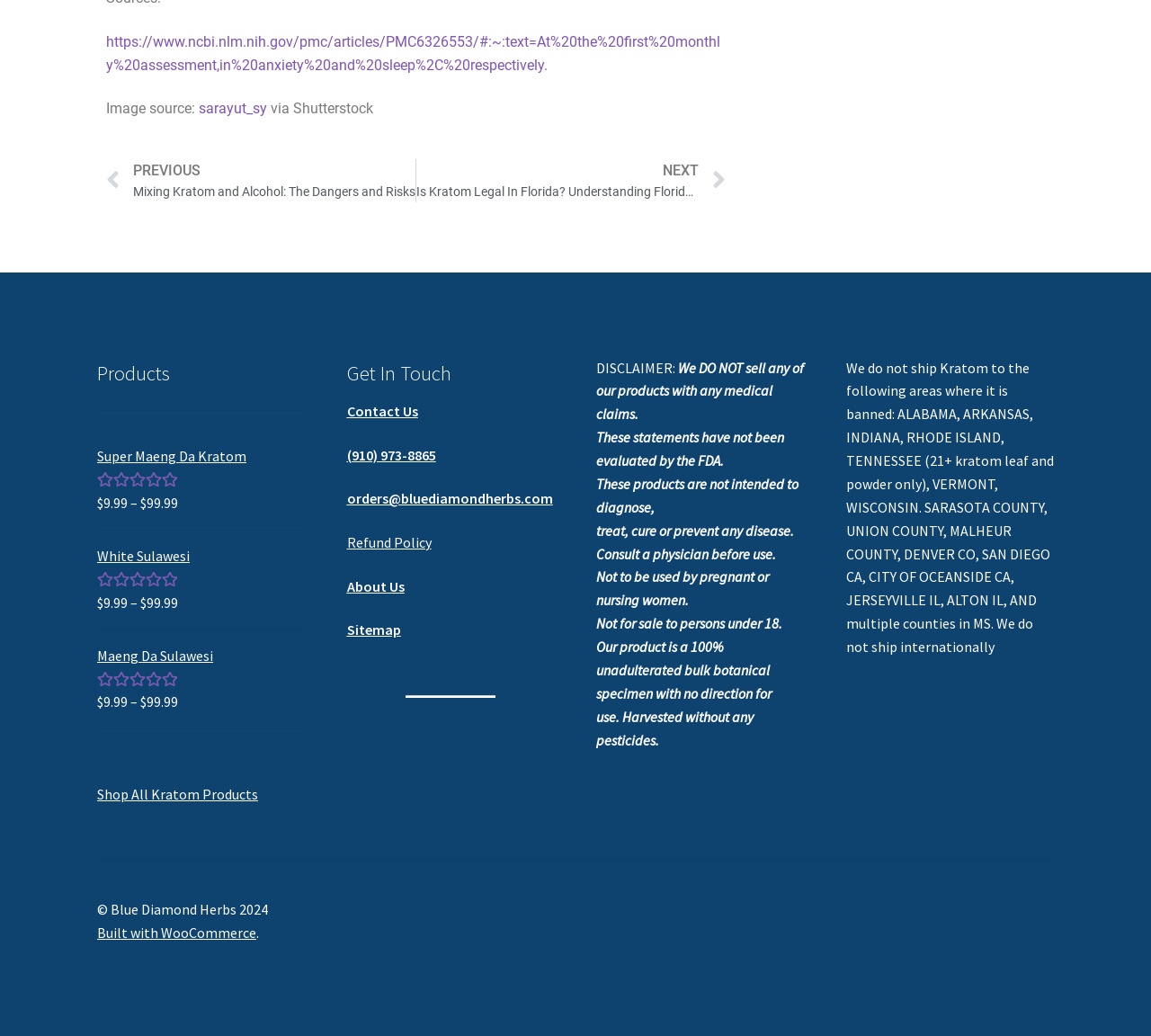Answer the following inquiry with a single word or phrase:
How can I contact the company?

Contact Us, phone, or email